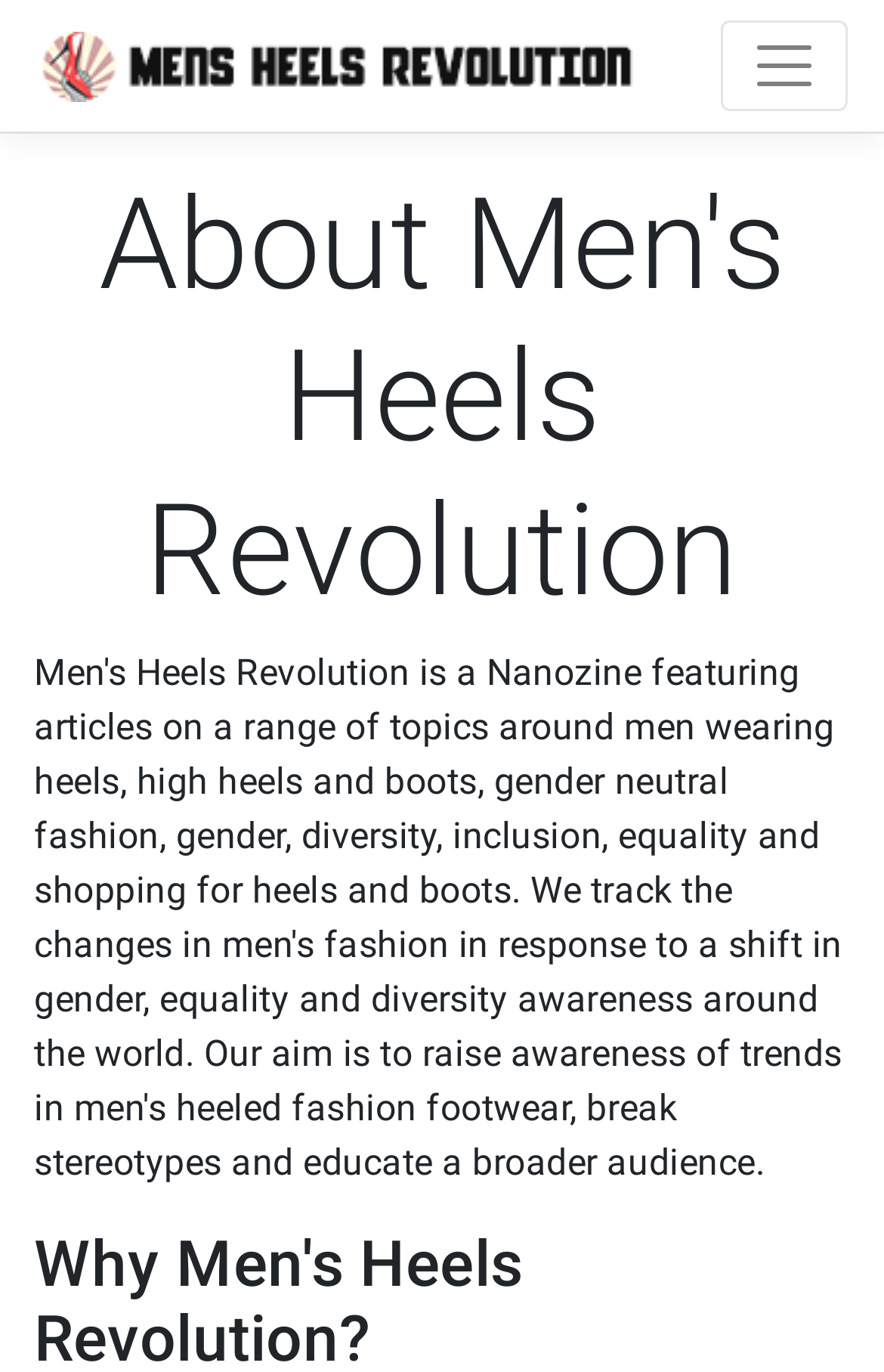Locate the headline of the webpage and generate its content.

About Men's Heels Revolution